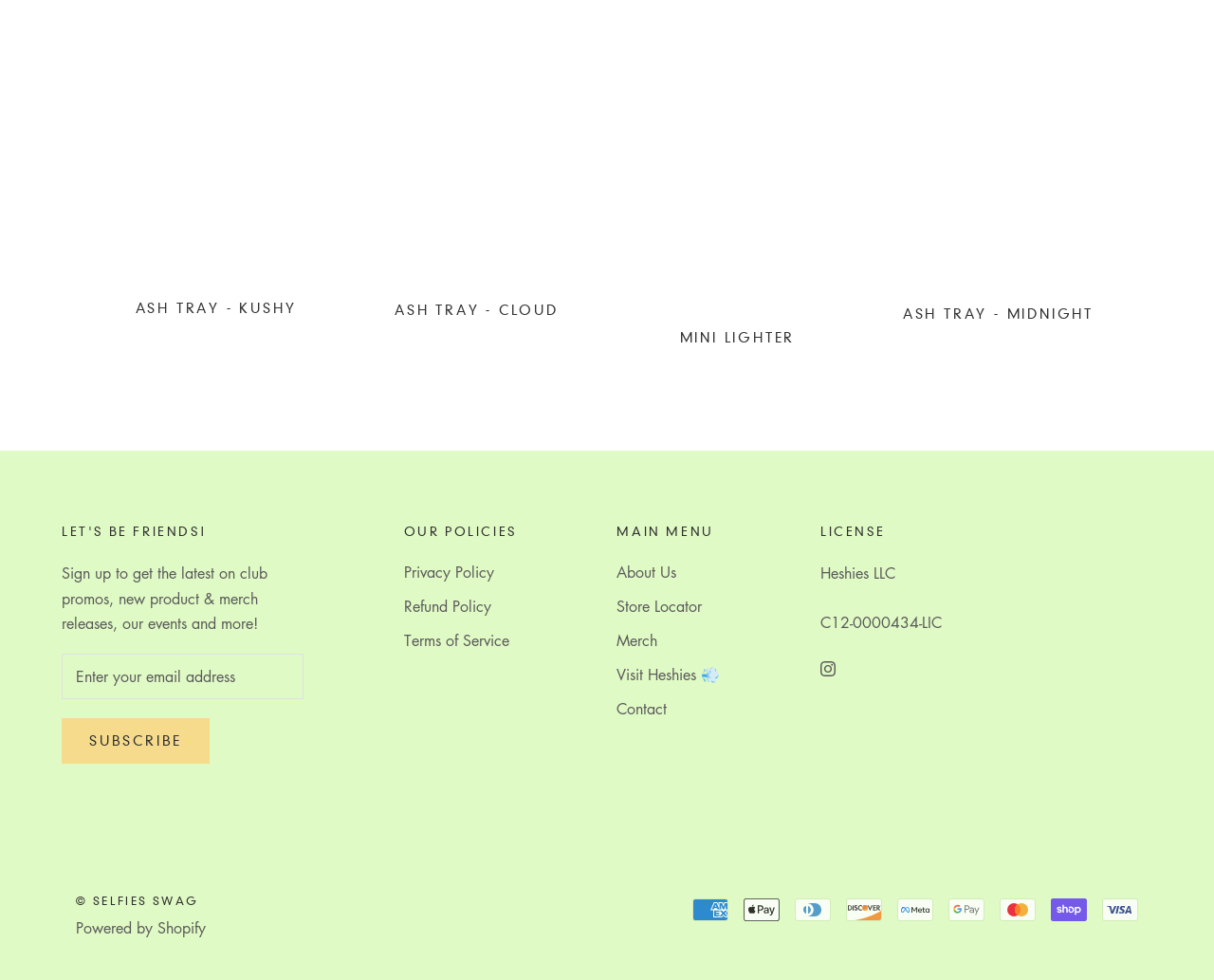Locate the bounding box coordinates of the element's region that should be clicked to carry out the following instruction: "Enter your email address". The coordinates need to be four float numbers between 0 and 1, i.e., [left, top, right, bottom].

[0.051, 0.667, 0.25, 0.713]